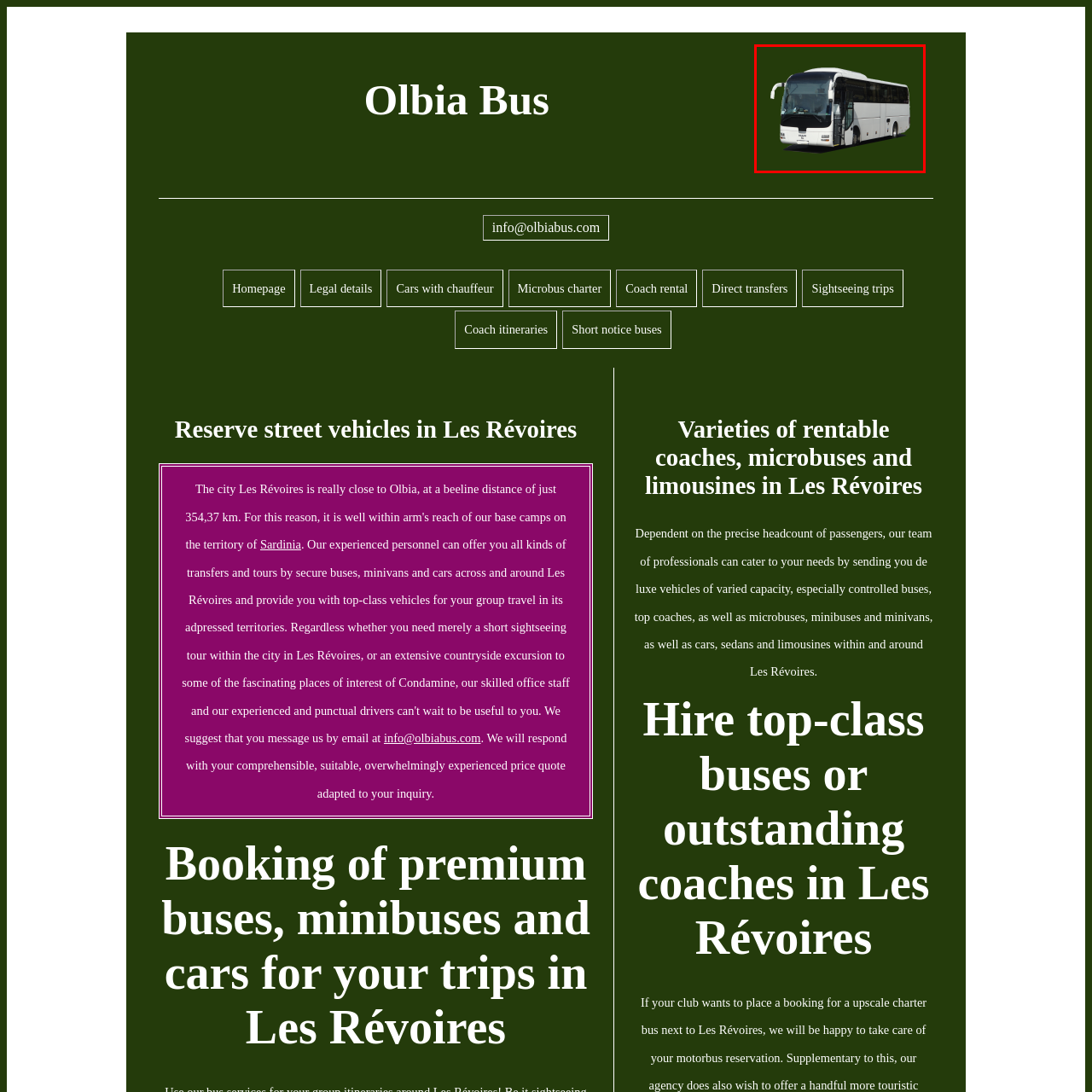Look closely at the image highlighted in red, What is the purpose of the bus? 
Respond with a single word or phrase.

Transportation